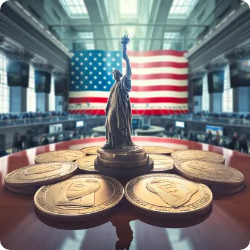Answer the question using only a single word or phrase: 
What is the predicted surge value of Bitcoin (BTC)?

$50,000